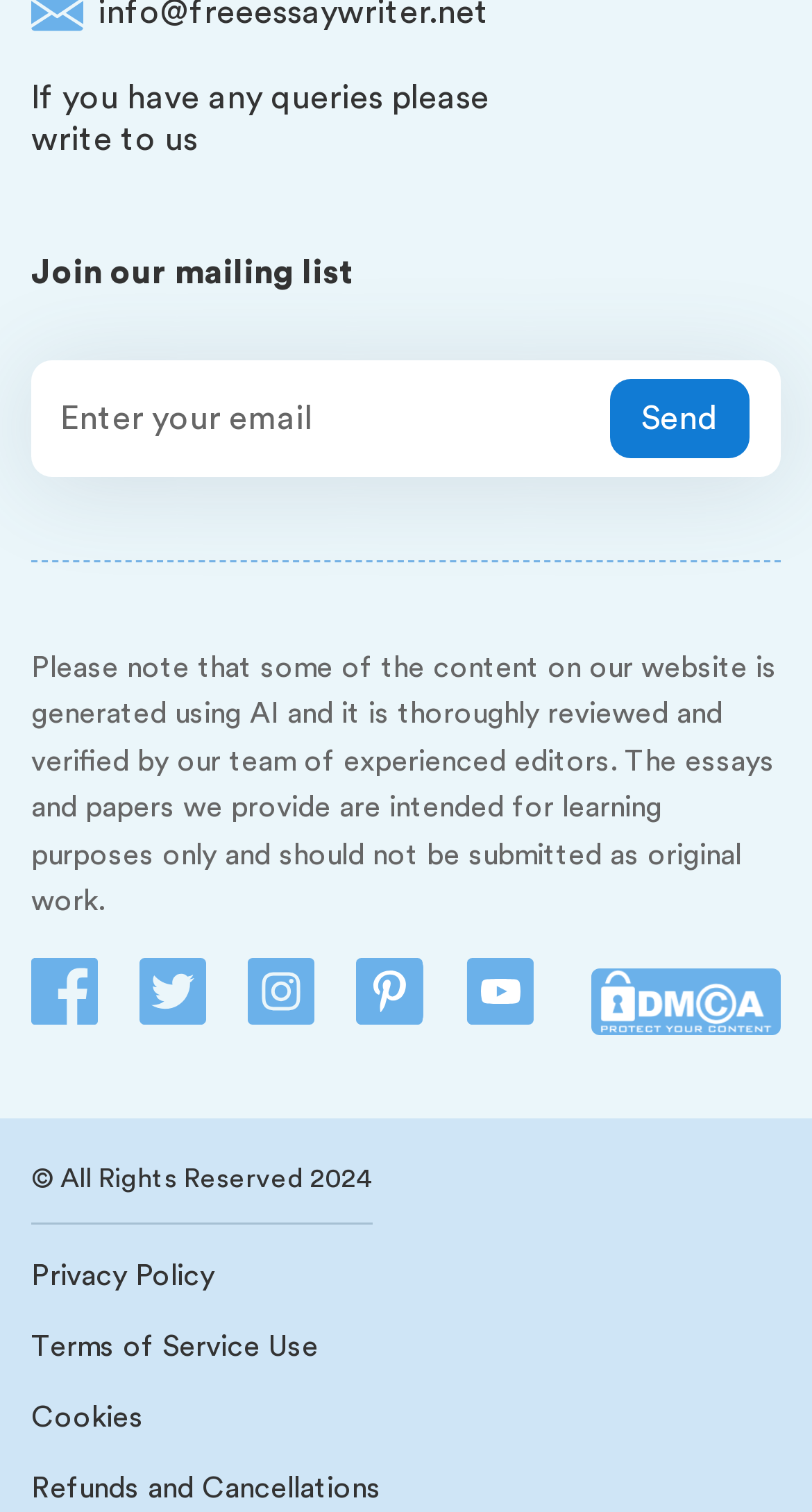Find and provide the bounding box coordinates for the UI element described here: "Project Management". The coordinates should be given as four float numbers between 0 and 1: [left, top, right, bottom].

[0.235, 0.559, 0.653, 0.582]